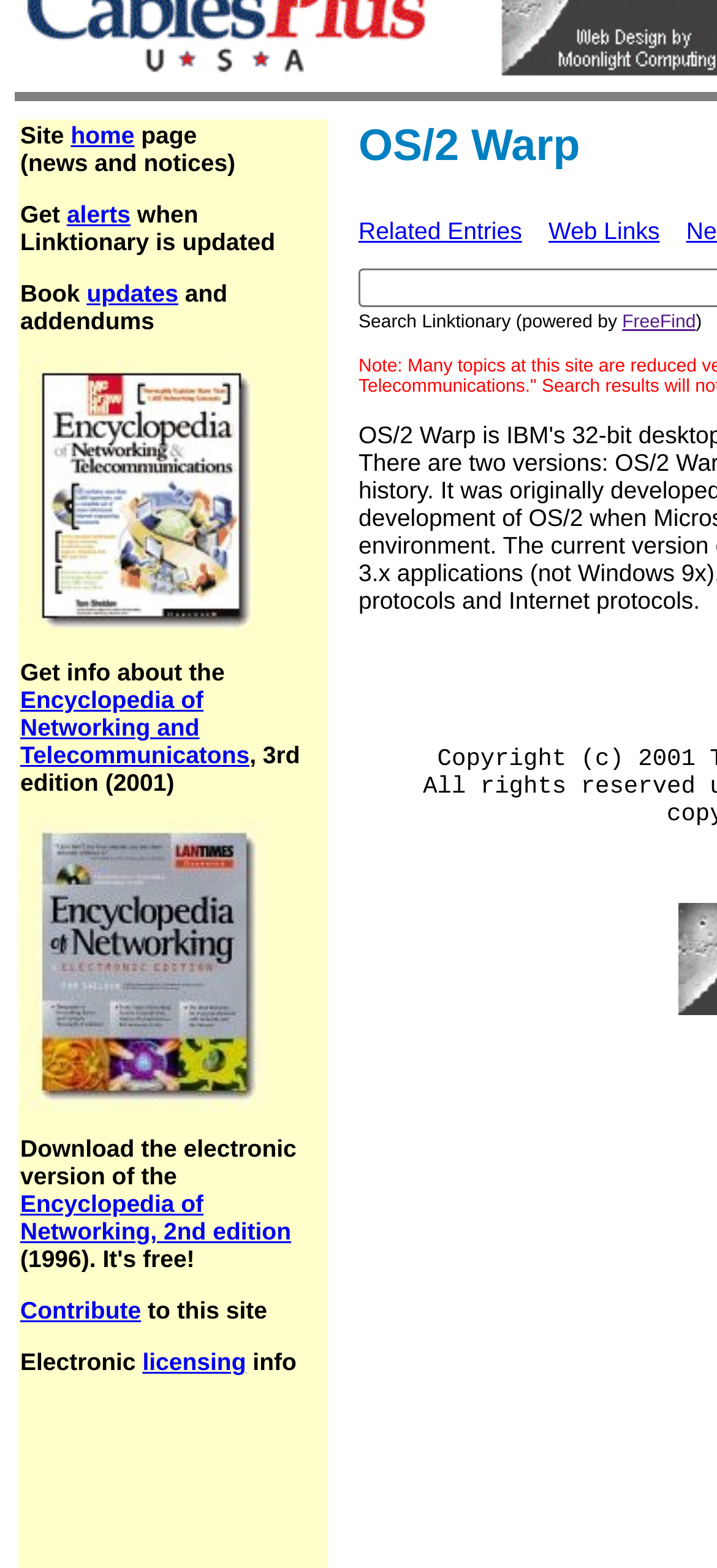Identify the bounding box coordinates for the UI element described by the following text: "FreeFind". Provide the coordinates as four float numbers between 0 and 1, in the format [left, top, right, bottom].

[0.868, 0.199, 0.97, 0.212]